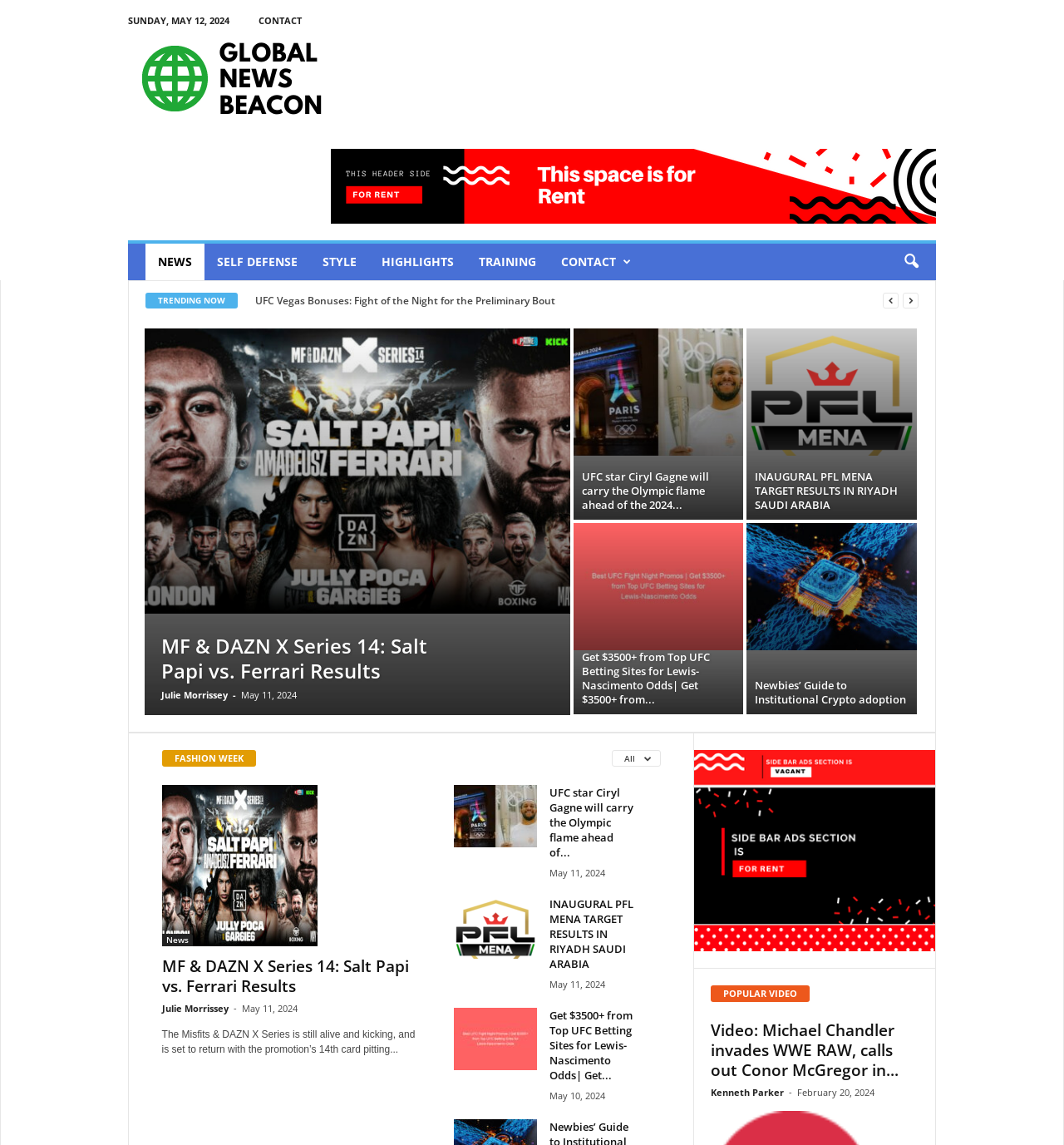What is the date displayed on the webpage?
Look at the image and provide a short answer using one word or a phrase.

May 12, 2024